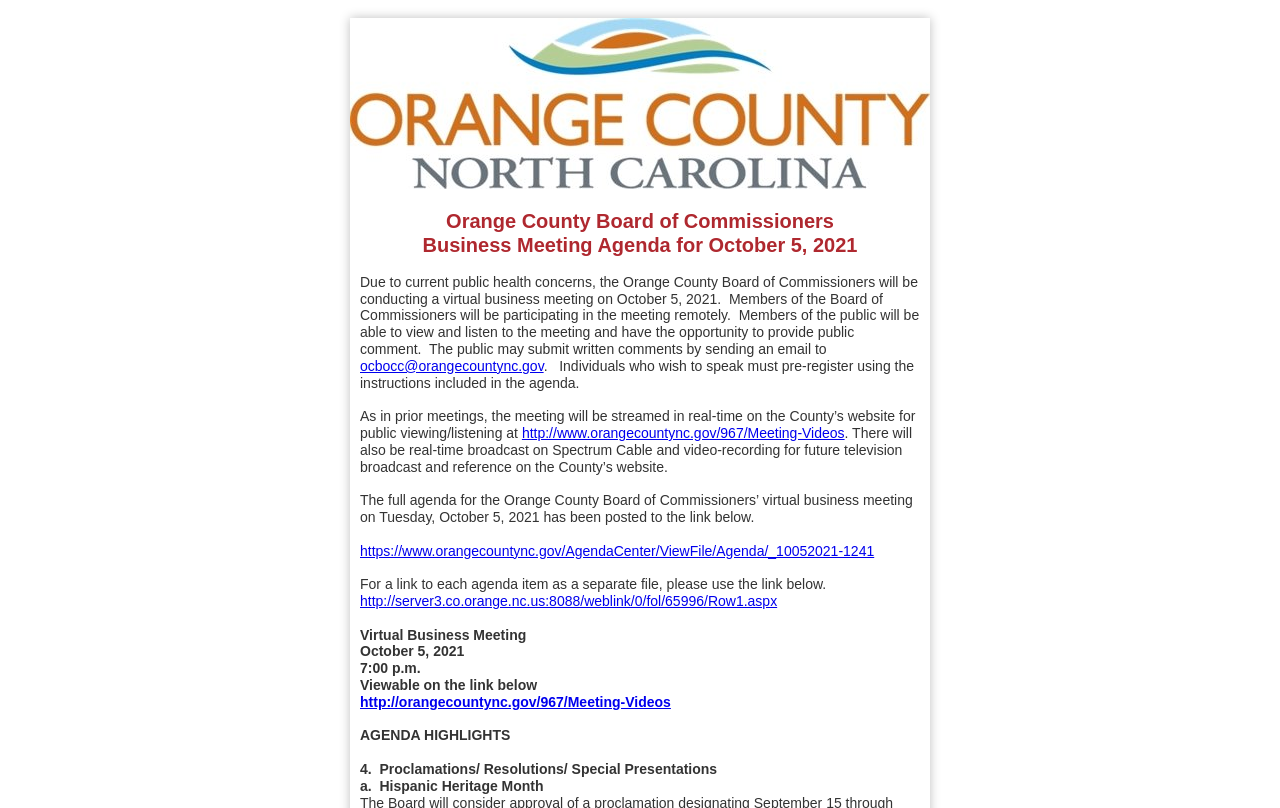Provide a brief response to the question below using a single word or phrase: 
What is the theme of the proclamation mentioned in the agenda highlights?

Hispanic Heritage Month